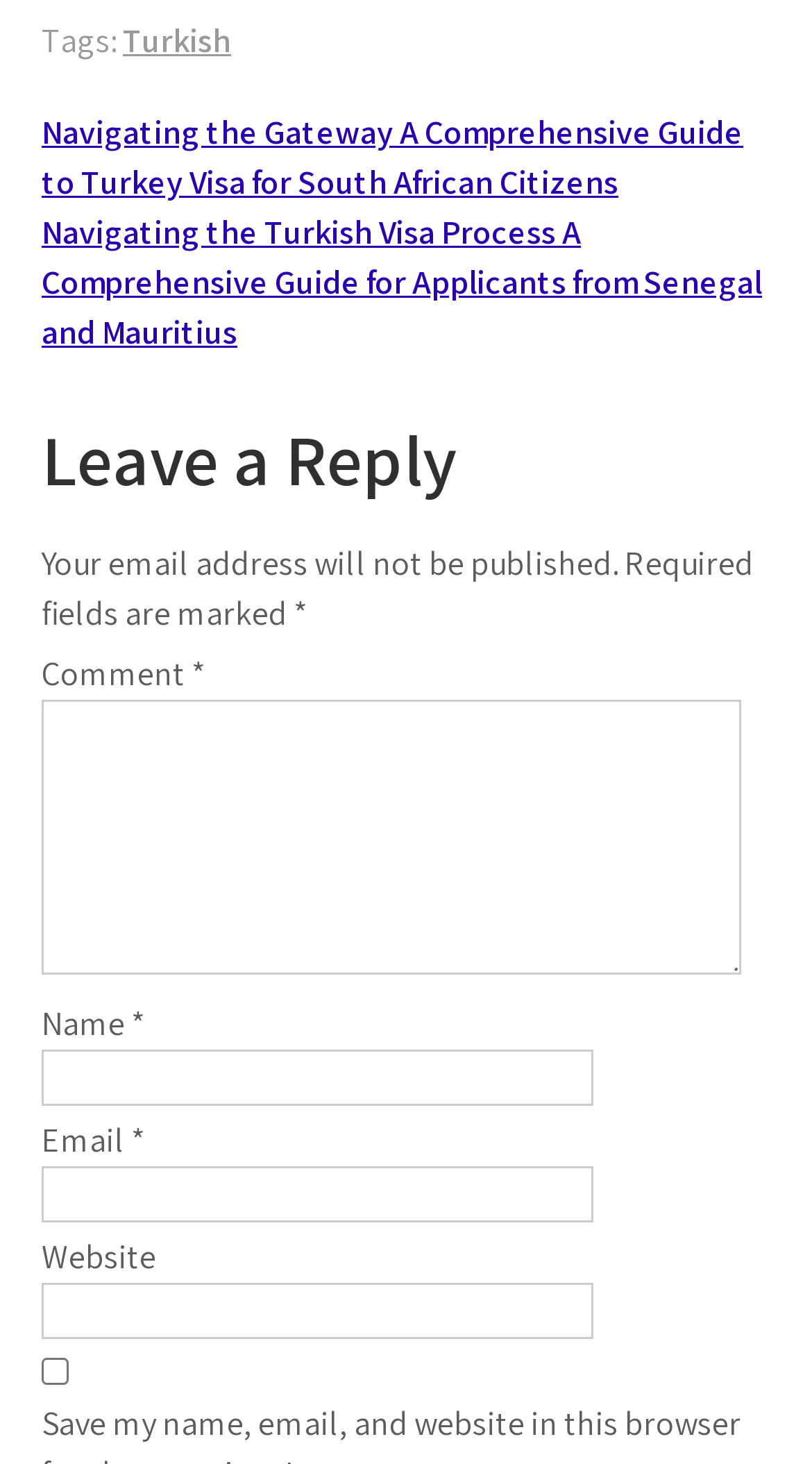Please predict the bounding box coordinates of the element's region where a click is necessary to complete the following instruction: "Click on the Turkish link". The coordinates should be represented by four float numbers between 0 and 1, i.e., [left, top, right, bottom].

[0.151, 0.012, 0.285, 0.042]